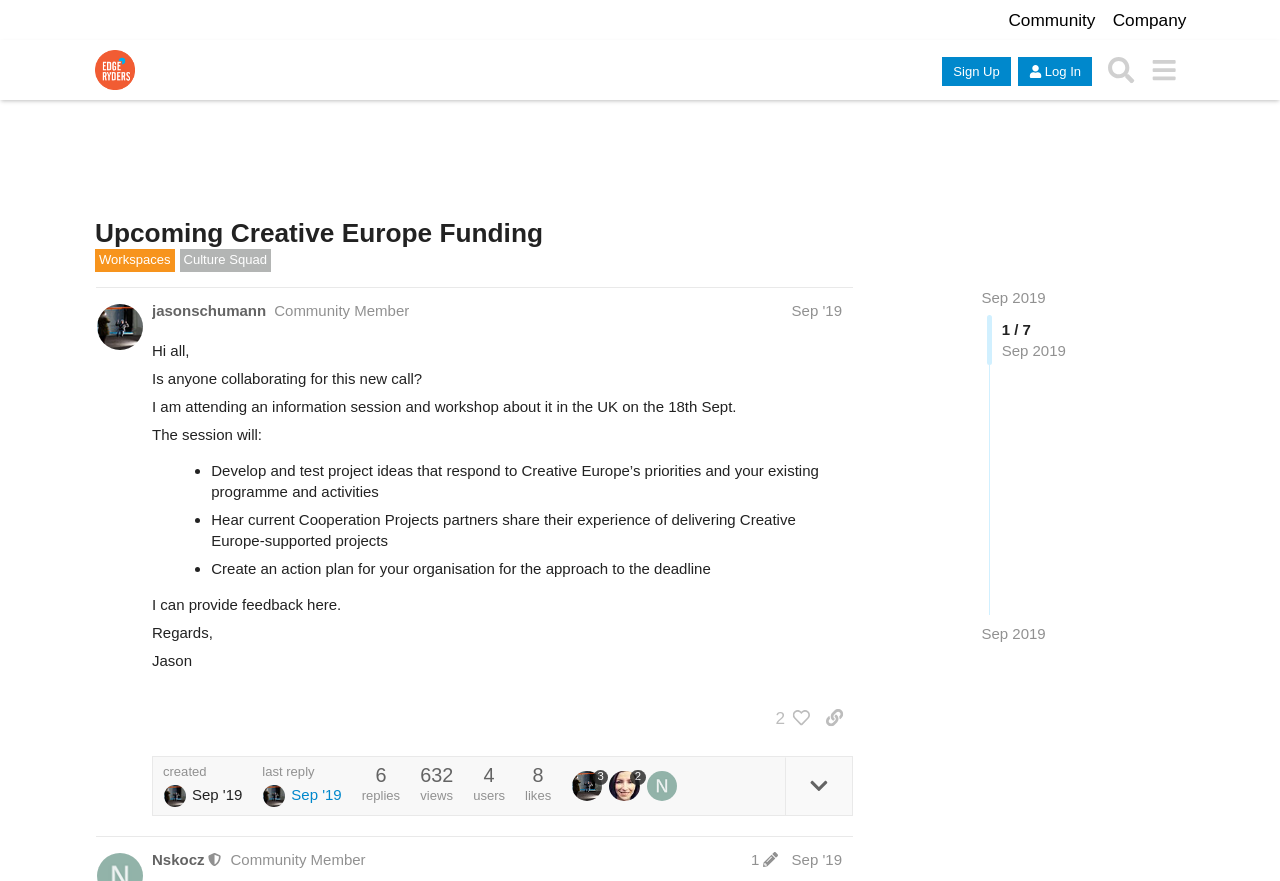Please identify the bounding box coordinates of the element's region that I should click in order to complete the following instruction: "Explore 'Architecture'". The bounding box coordinates consist of four float numbers between 0 and 1, i.e., [left, top, right, bottom].

None